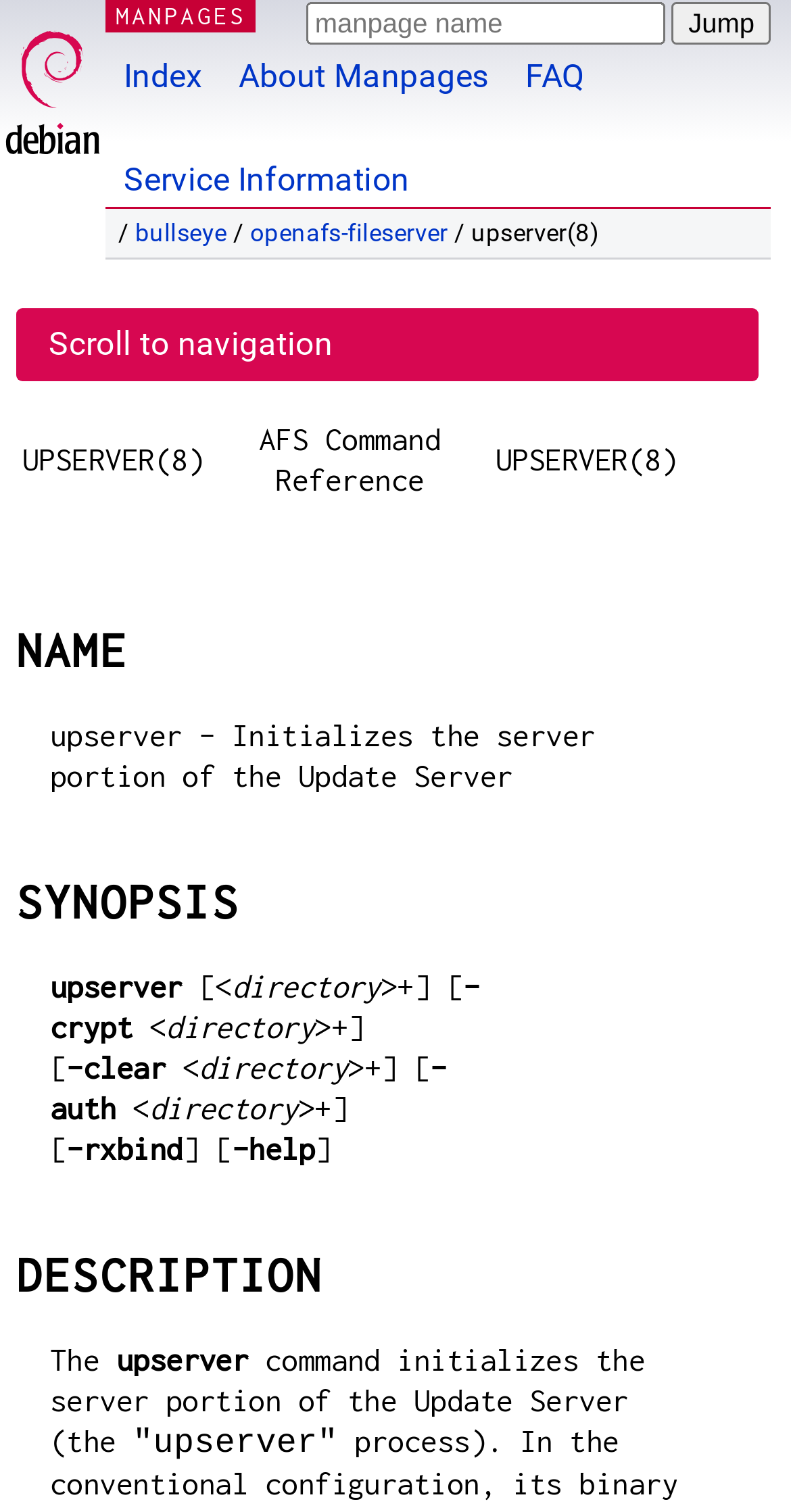Please answer the following question as detailed as possible based on the image: 
What are the options available for the upserver command?

The options available for the upserver command can be found in the SYNOPSIS section of the manpage, which lists several options including '-crypt', '-clear', '-auth', and '-rxbind'.